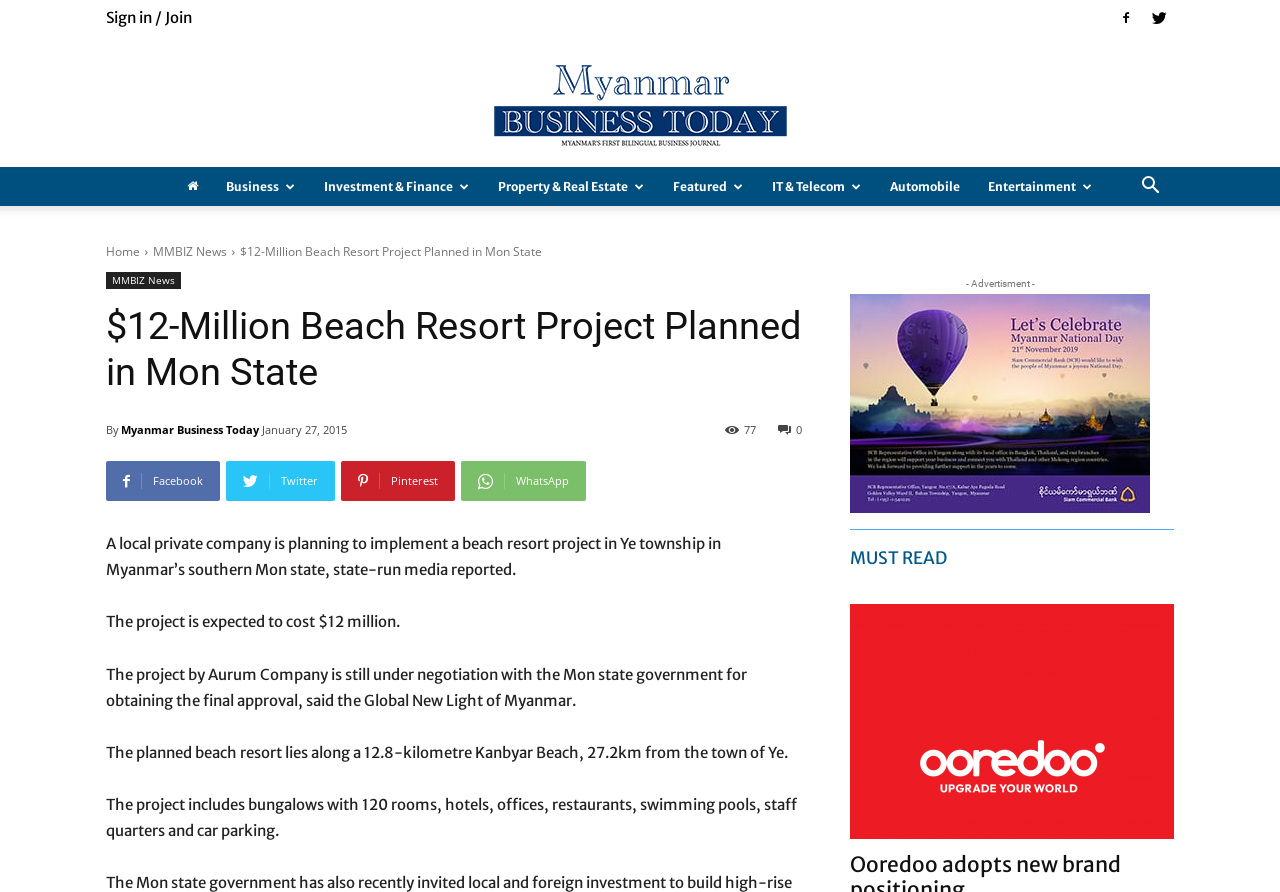Highlight the bounding box coordinates of the element that should be clicked to carry out the following instruction: "Share the article on Facebook". The coordinates must be given as four float numbers ranging from 0 to 1, i.e., [left, top, right, bottom].

[0.083, 0.517, 0.172, 0.562]